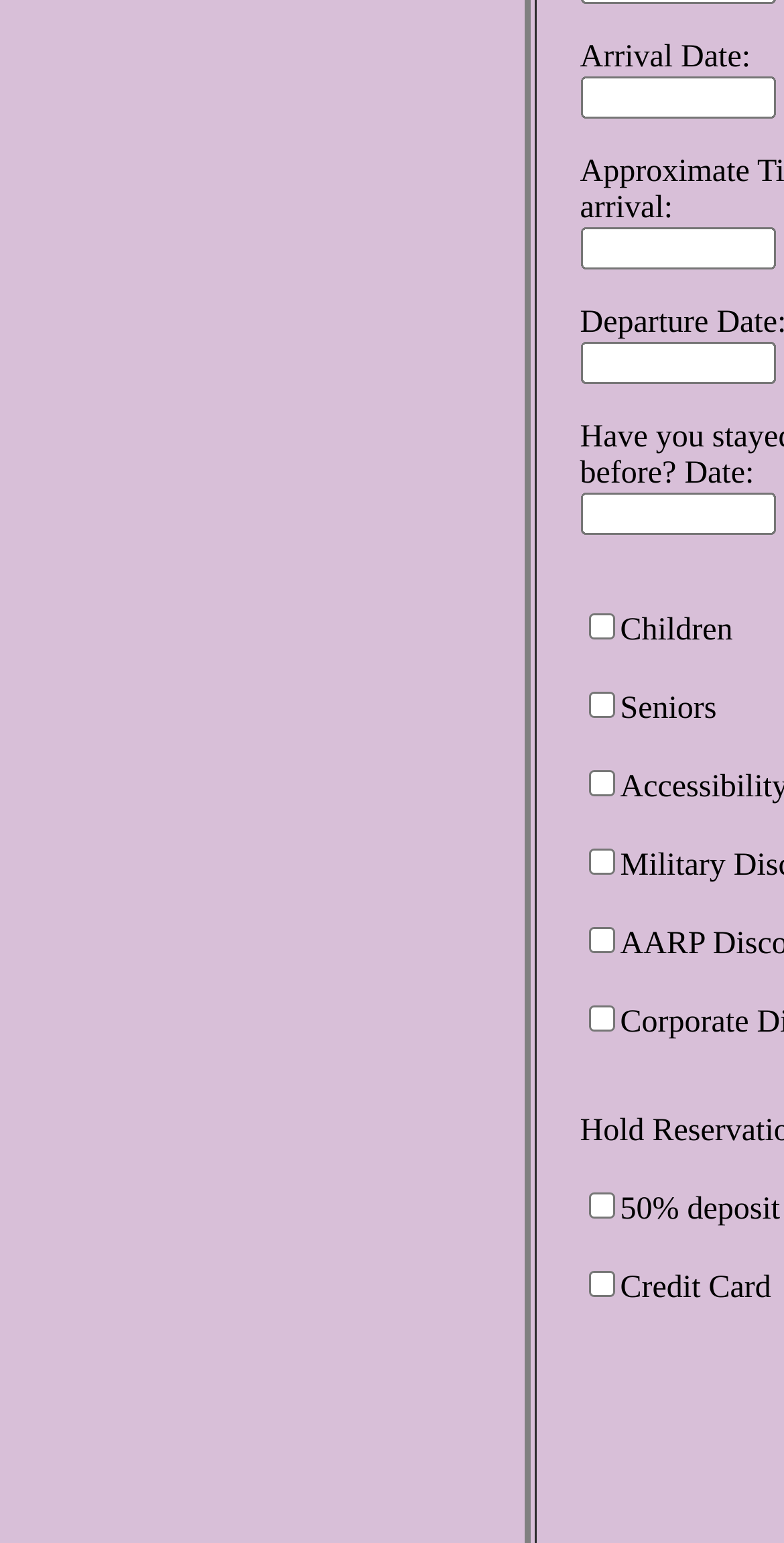Determine the bounding box coordinates of the clickable element to complete this instruction: "Check 50% deposit". Provide the coordinates in the format of four float numbers between 0 and 1, [left, top, right, bottom].

[0.75, 0.773, 0.783, 0.79]